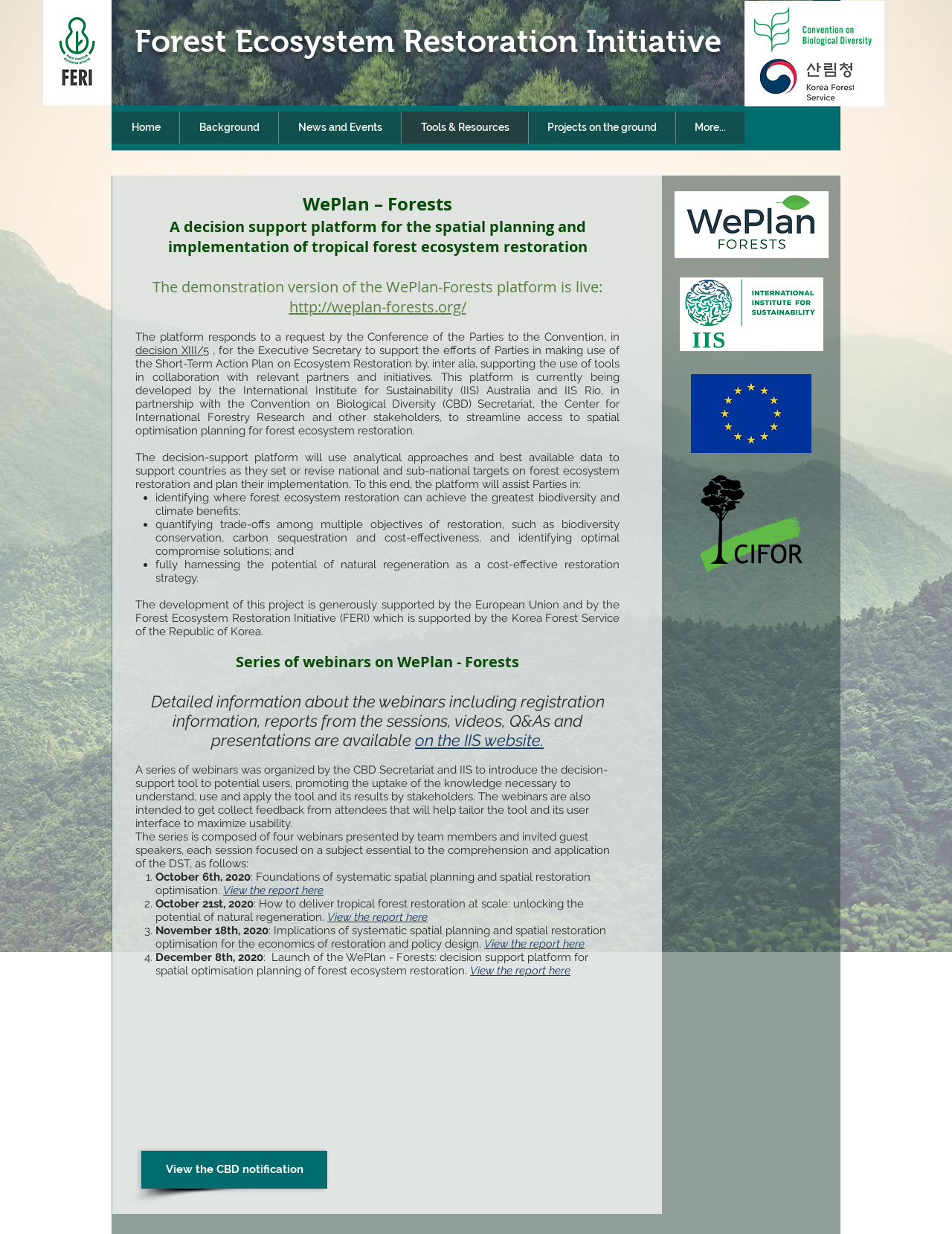Extract the bounding box coordinates for the described element: "Tools & Resources". The coordinates should be represented as four float numbers between 0 and 1: [left, top, right, bottom].

[0.421, 0.09, 0.555, 0.116]